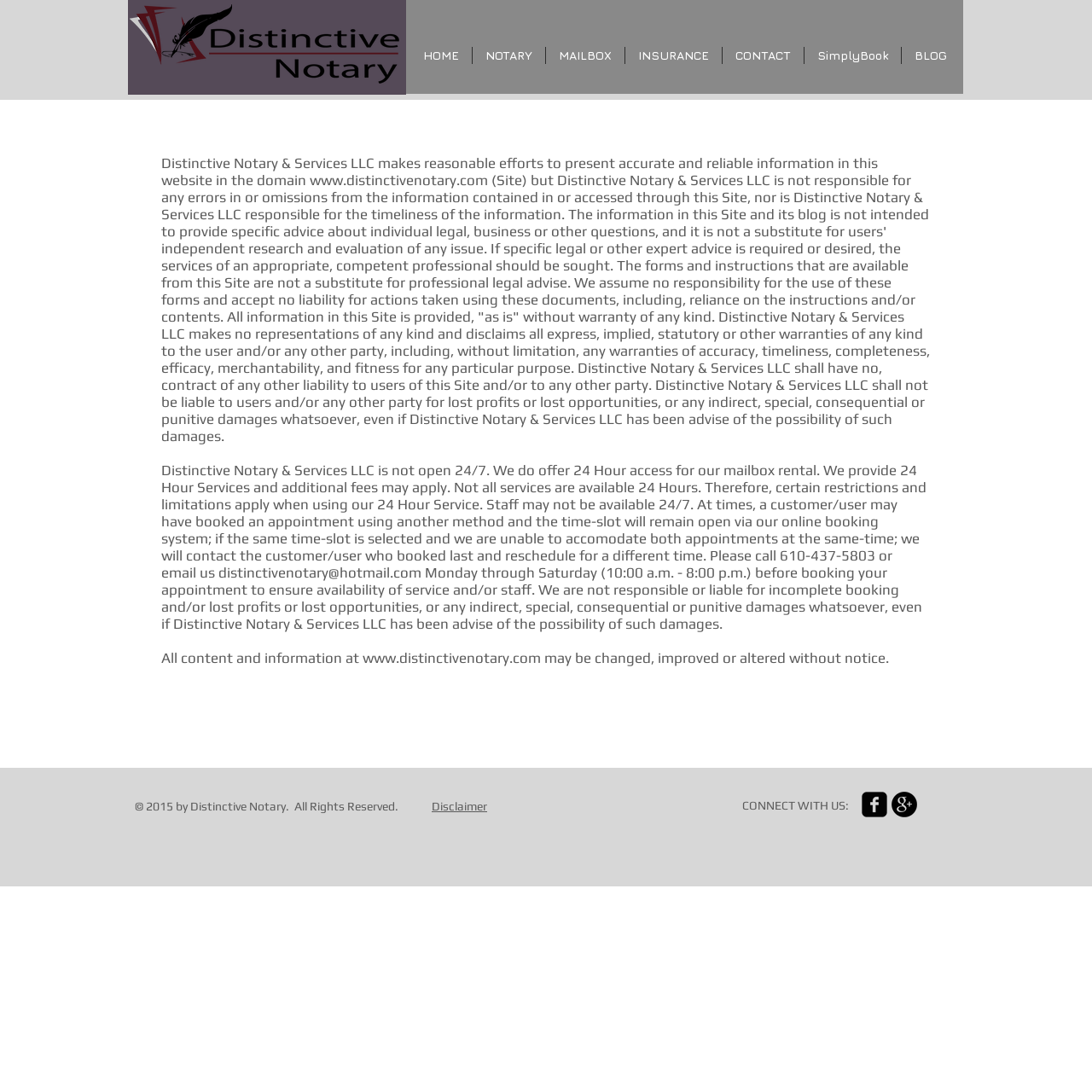What are the operating hours of Distinctive Notary & Services LLC?
Answer the question with as much detail as you can, using the image as a reference.

The operating hours are mentioned in the disclaimer section, which states 'Monday through Saturday (10:00 a.m. - 8:00 p.m.) before booking your appointment to ensure availability of service and/or staff'.